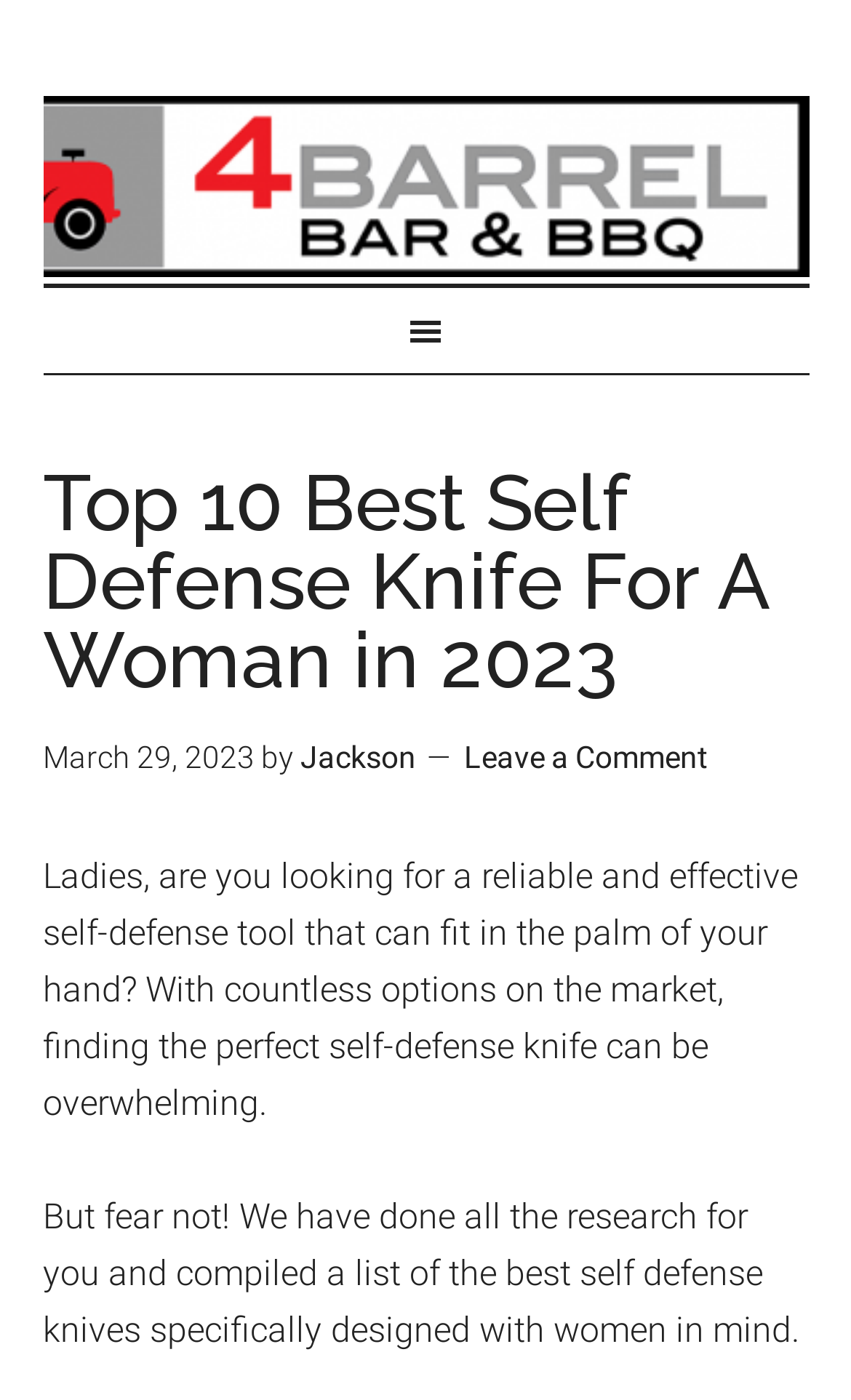Locate the primary heading on the webpage and return its text.

Top 10 Best Self Defense Knife For A Woman in 2023